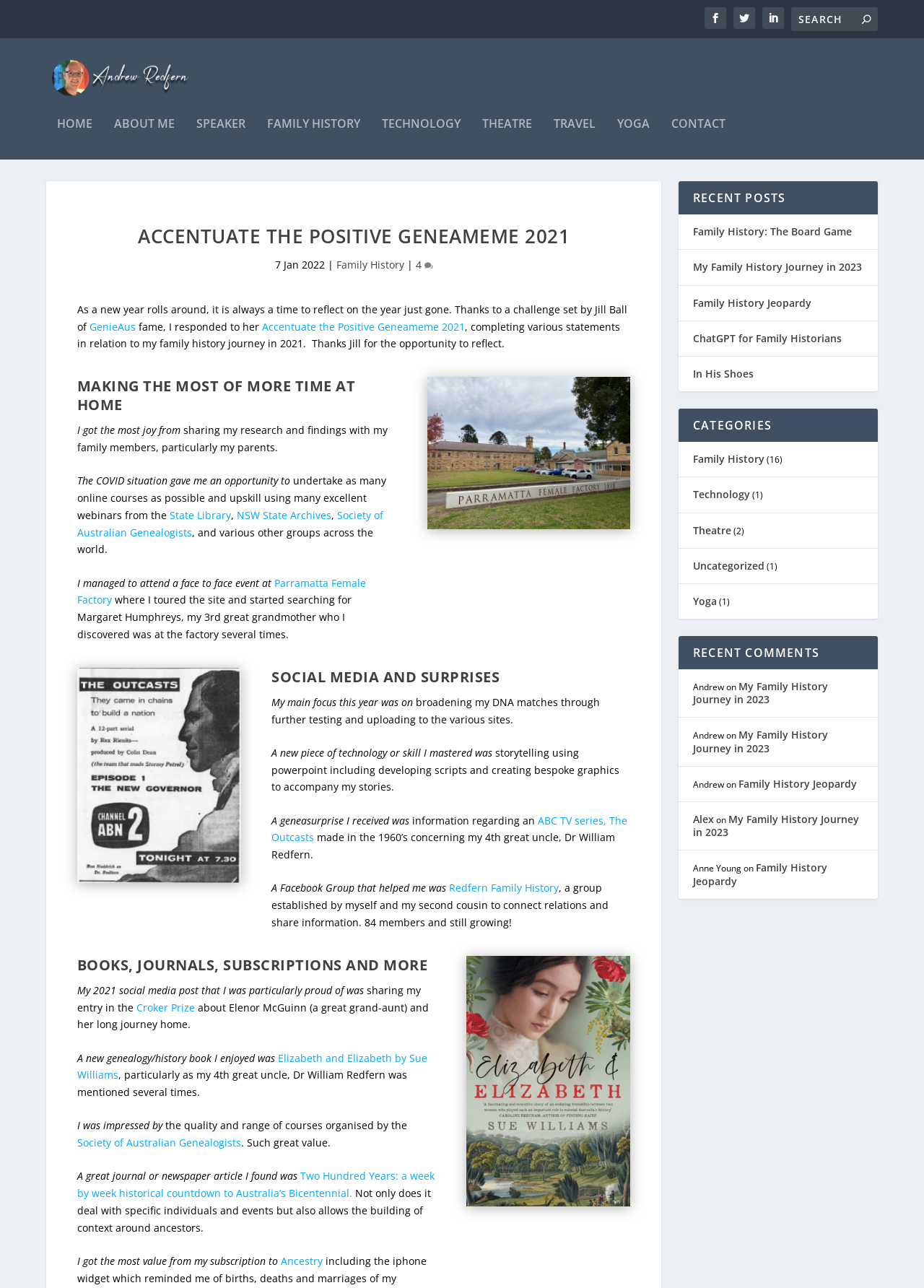Locate the bounding box coordinates of the area where you should click to accomplish the instruction: "Search for something".

[0.856, 0.006, 0.95, 0.024]